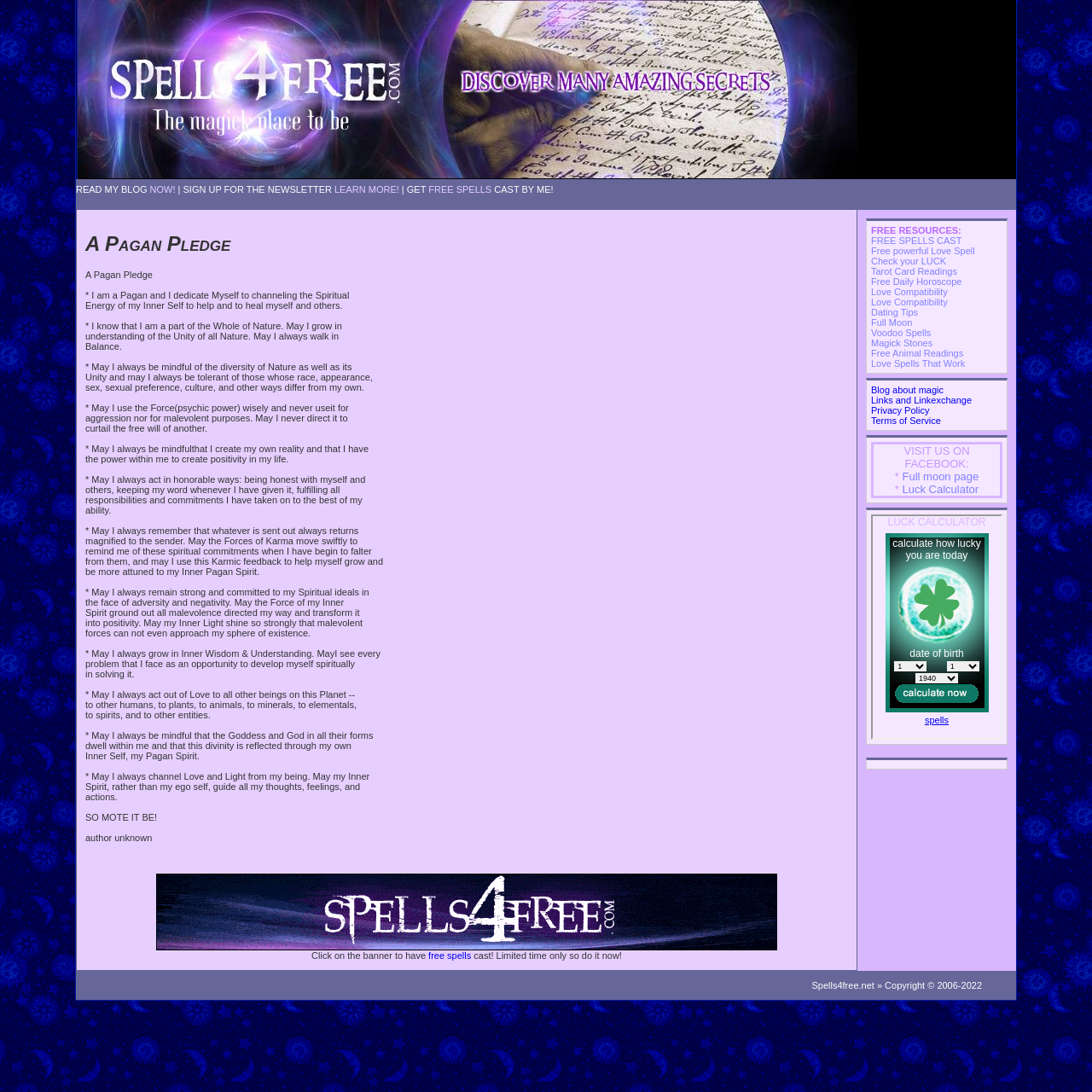Specify the bounding box coordinates of the area to click in order to follow the given instruction: "read the pagan pledge."

[0.07, 0.192, 0.785, 0.889]